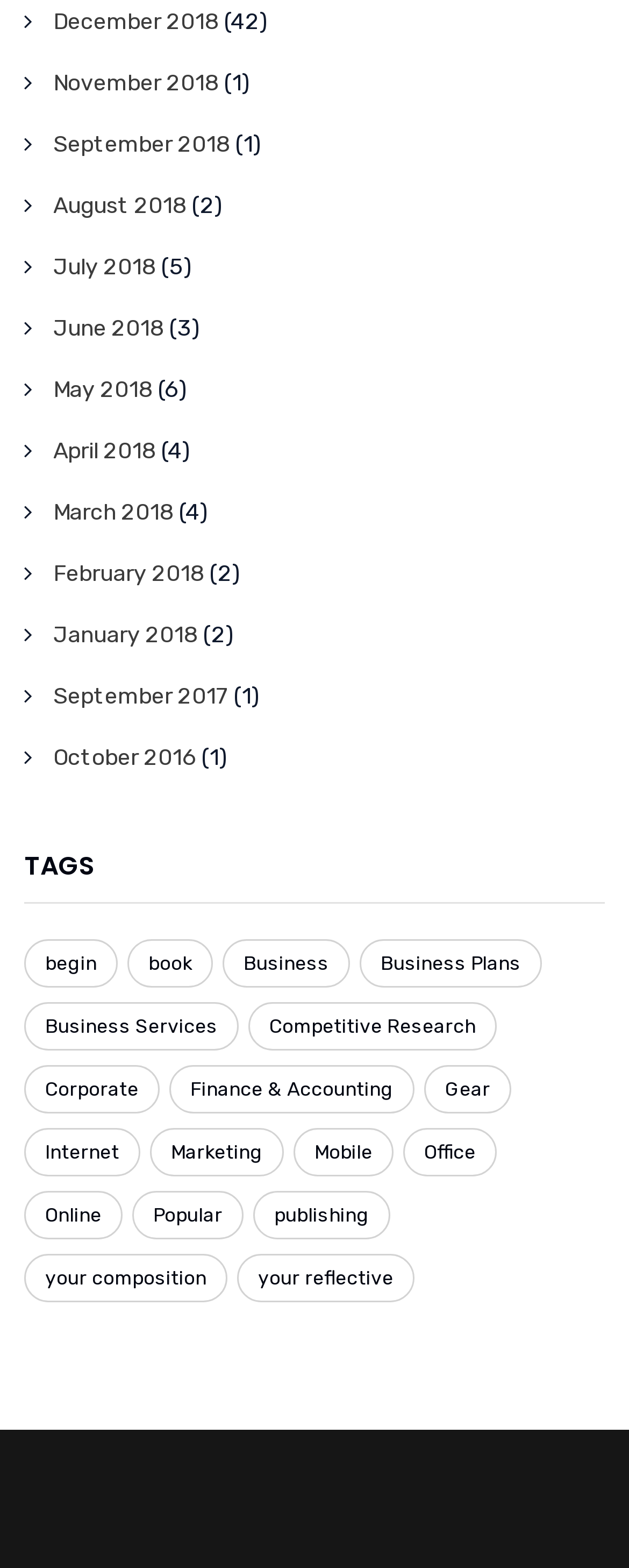Determine the bounding box coordinates of the clickable region to follow the instruction: "Check recent comments".

None